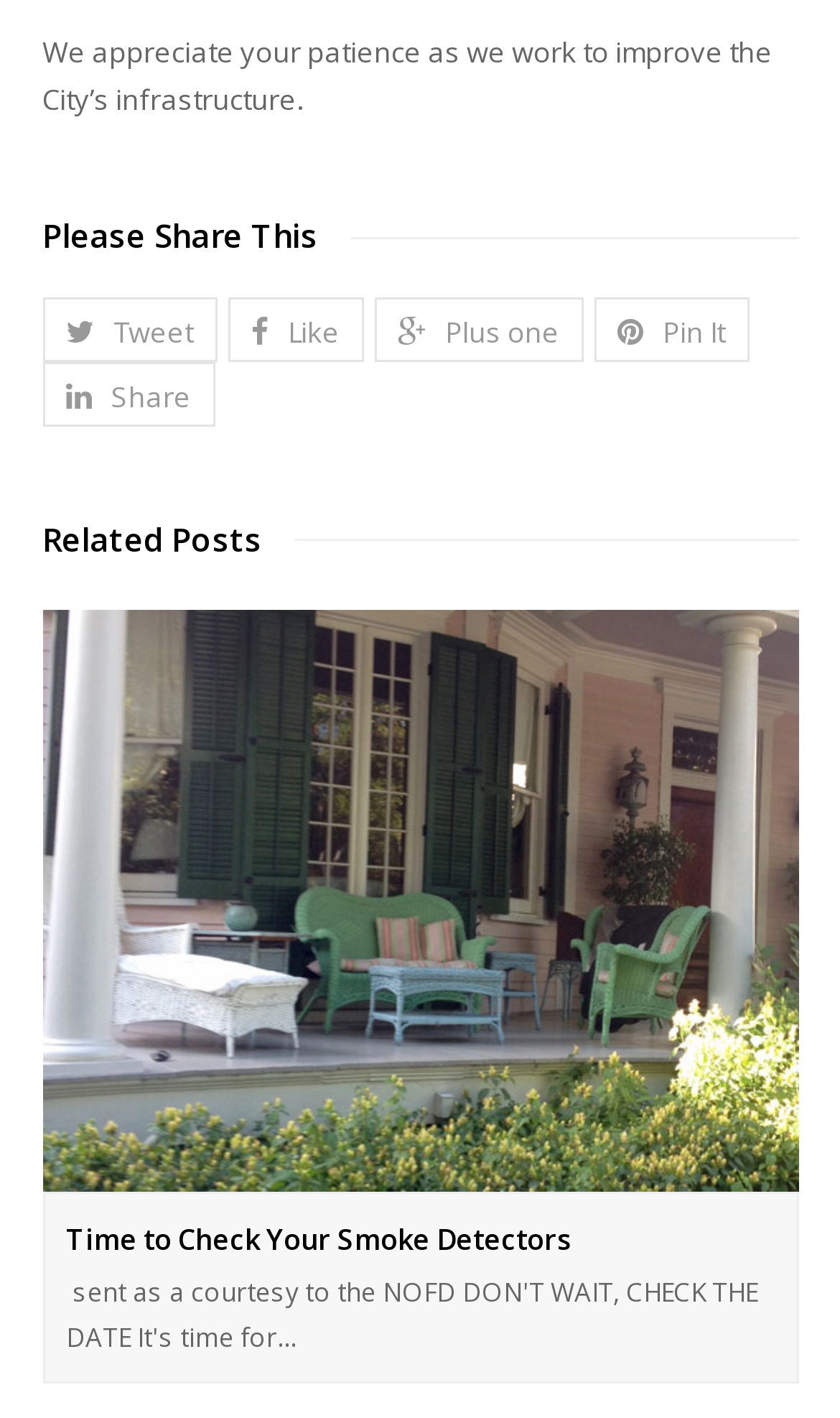Provide a single word or phrase to answer the given question: 
How many related posts are displayed?

1